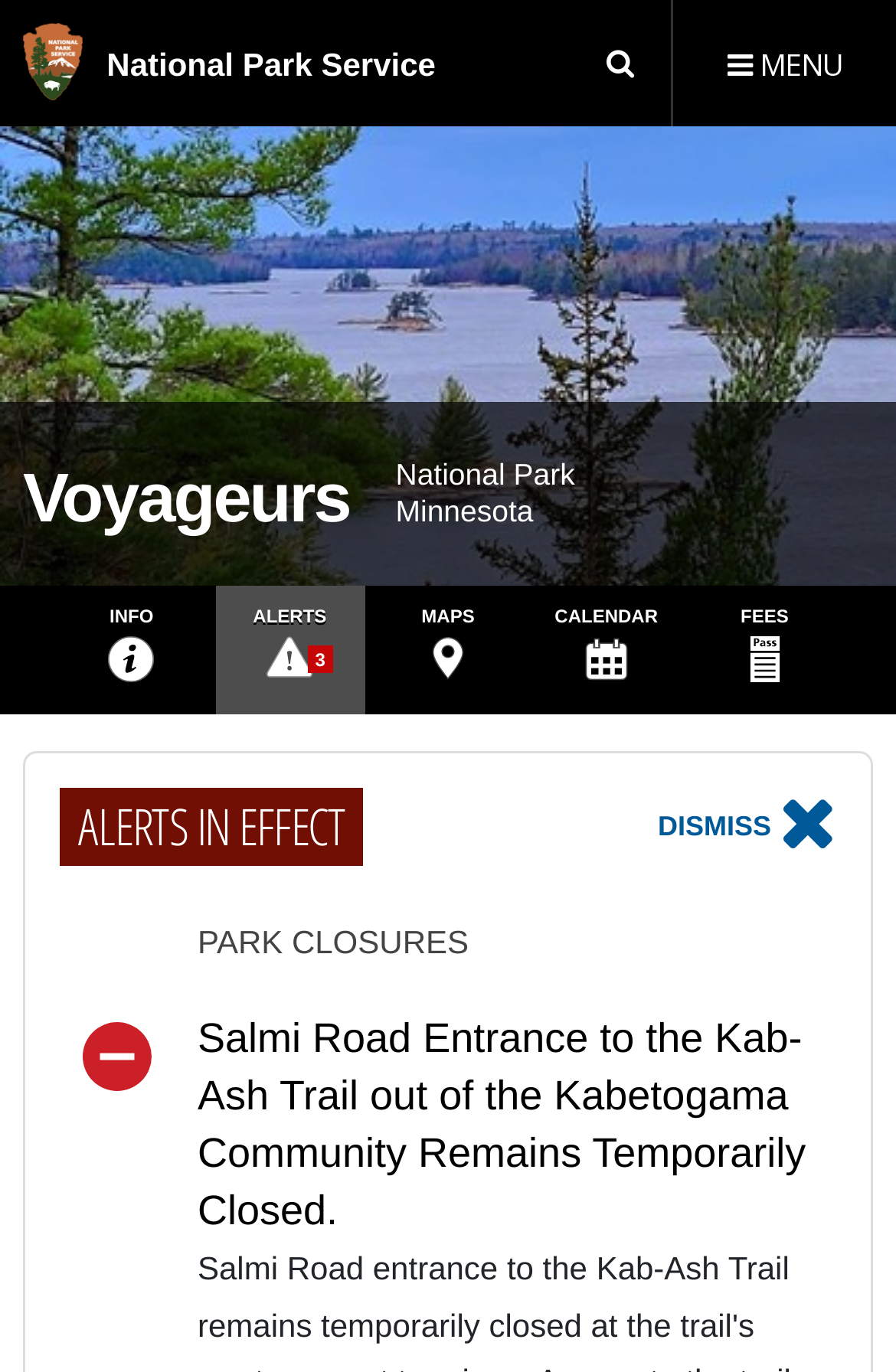What is the location of the national park?
Use the image to answer the question with a single word or phrase.

Minnesota